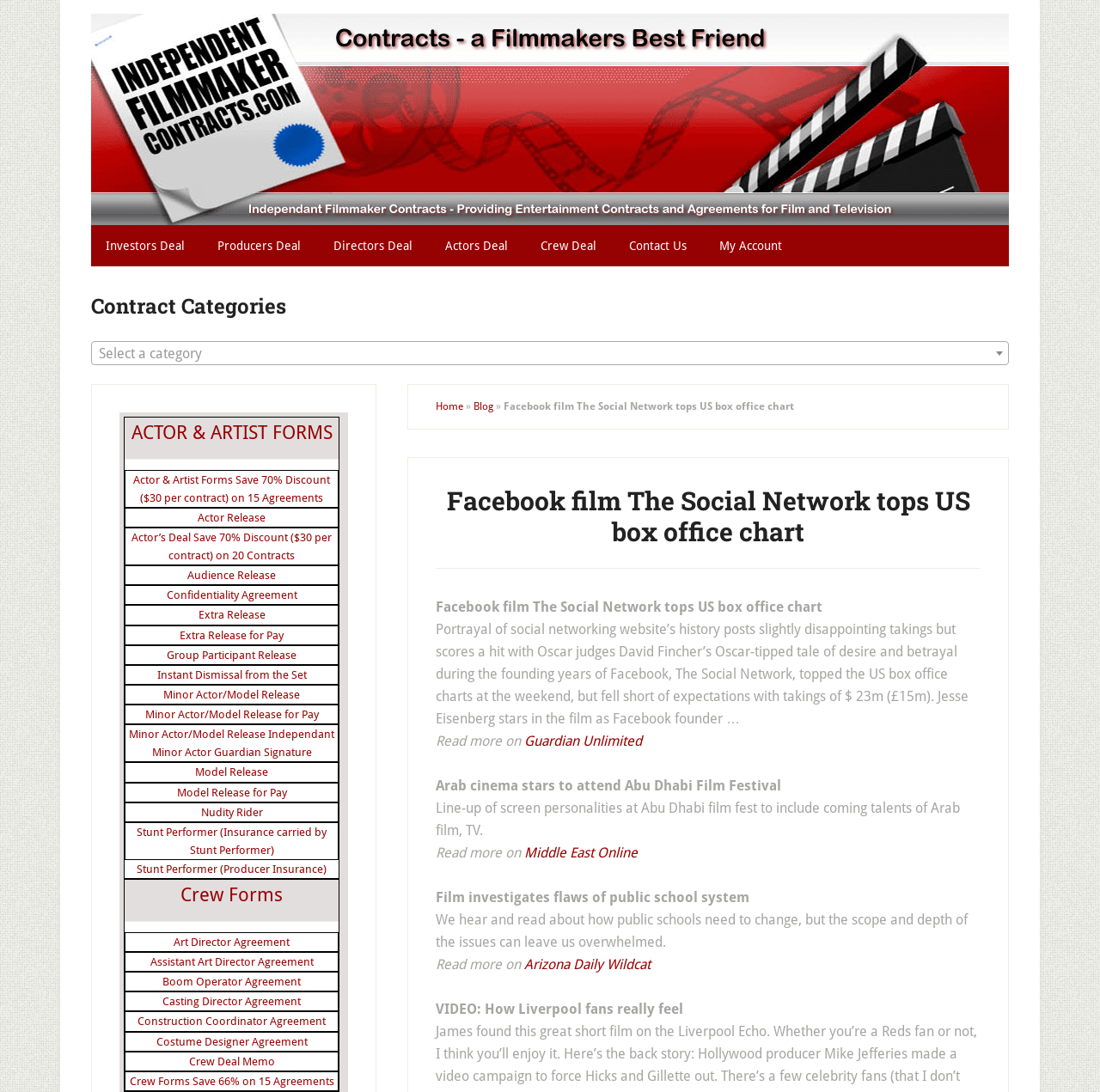Please mark the clickable region by giving the bounding box coordinates needed to complete this instruction: "Read more on 'Guardian Unlimited'".

[0.477, 0.671, 0.584, 0.686]